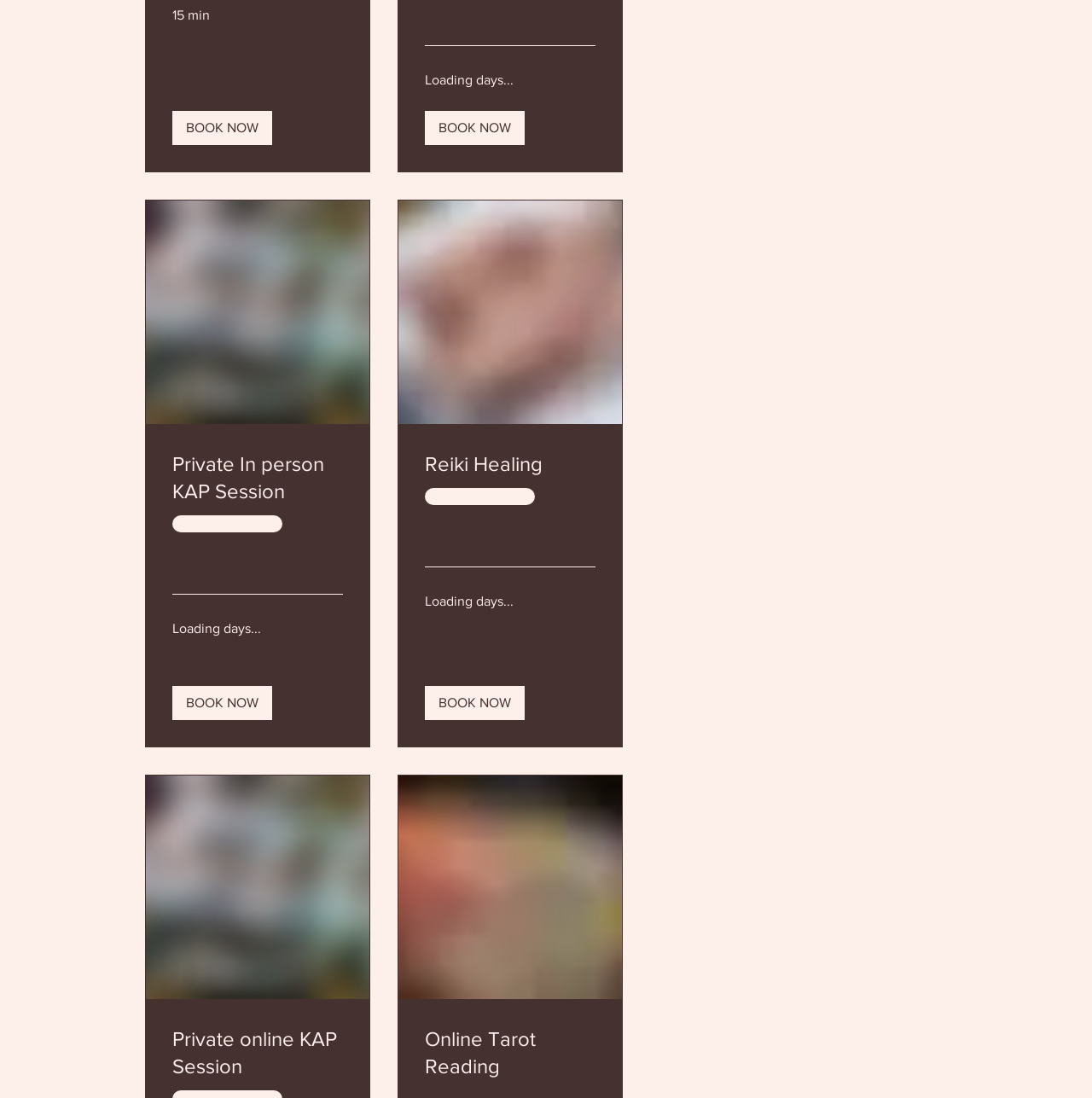Please determine the bounding box coordinates of the element's region to click for the following instruction: "Book a Reiki healing session".

[0.389, 0.625, 0.48, 0.656]